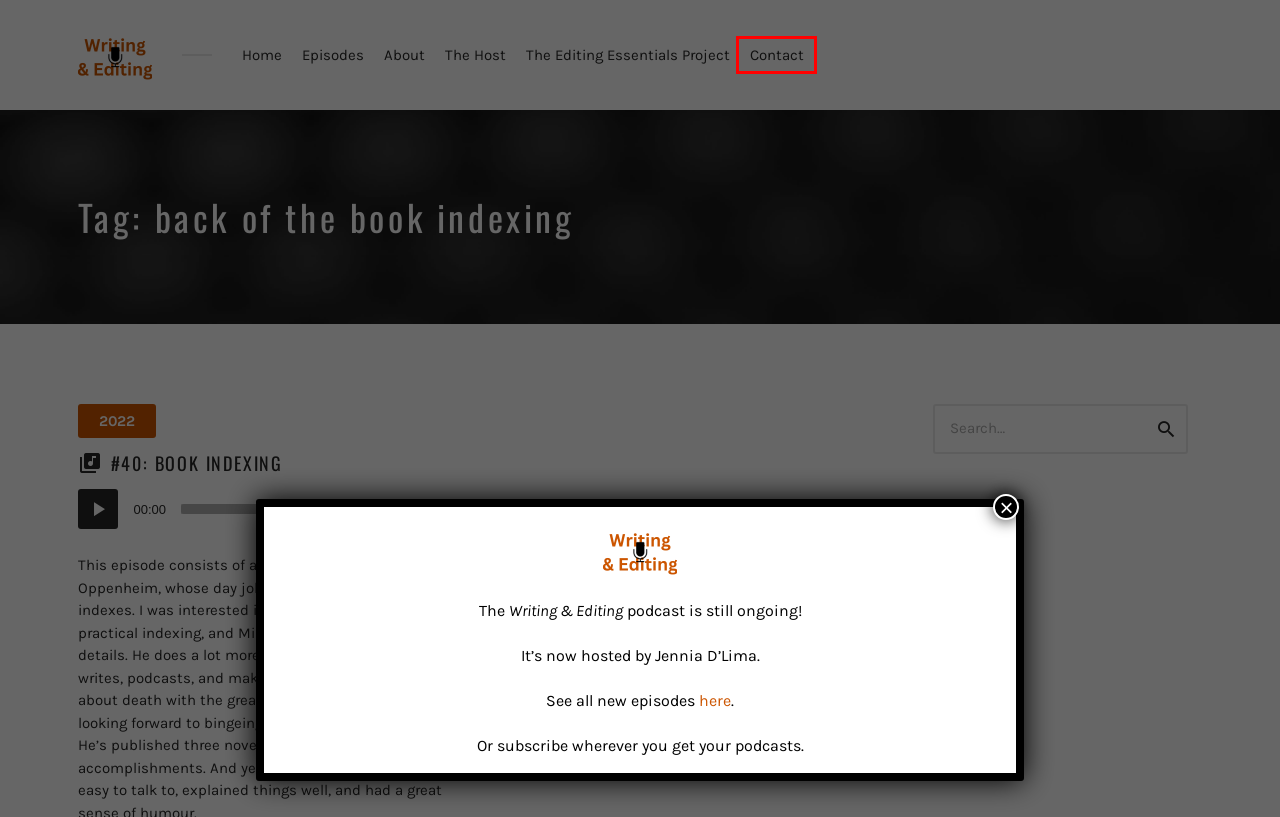Analyze the webpage screenshot with a red bounding box highlighting a UI element. Select the description that best matches the new webpage after clicking the highlighted element. Here are the options:
A. Contact – Writing & Editing Podcast
B. The Host – Writing & Editing Podcast
C. Episodes – Writing & Editing Podcast
D. Writing & Editing Podcast – Hosted by Wayne Jones
E. The Editing Essentials Project – Writing & Editing Podcast
F. #40: book indexing – Writing & Editing Podcast
G. 2022 – Writing & Editing Podcast
H. About – Writing & Editing Podcast

A